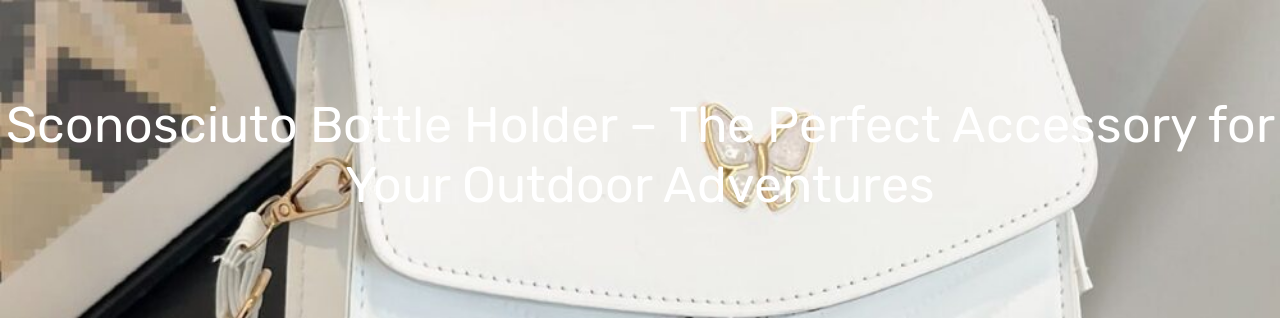Create a detailed narrative of what is happening in the image.

The image showcases the stylish Sconosciuto Bottle Holder, prominently featuring its sleek white design. With its chic exterior and gold accents, this accessory combines functionality and elegance, making it an ideal companion for outdoor adventures. The bottle holder is showcased against a backdrop that hints at modern aesthetics, highlighting its role in enhancing your outing experiences while ensuring your drinks are always within reach. This accessory is perfect for hikes, picnics, and any outdoor activity where securing beverages is essential. Explore the perfect blend of style and practicality with the Sconosciuto Bottle Holder, described as "The Perfect Accessory for Your Outdoor Adventures."